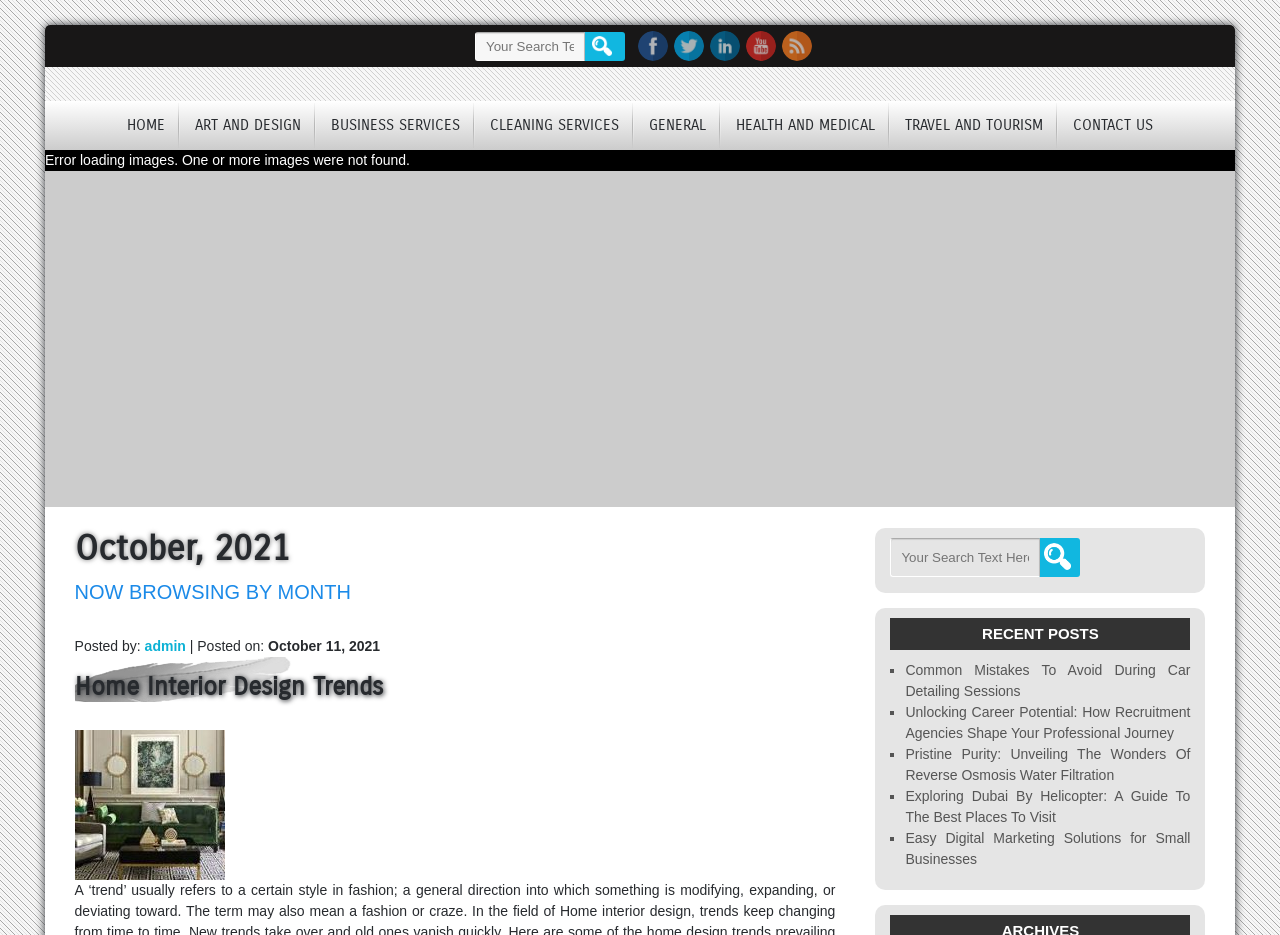What is the title of the first recent post?
Using the visual information, respond with a single word or phrase.

Common Mistakes To Avoid During Car Detailing Sessions